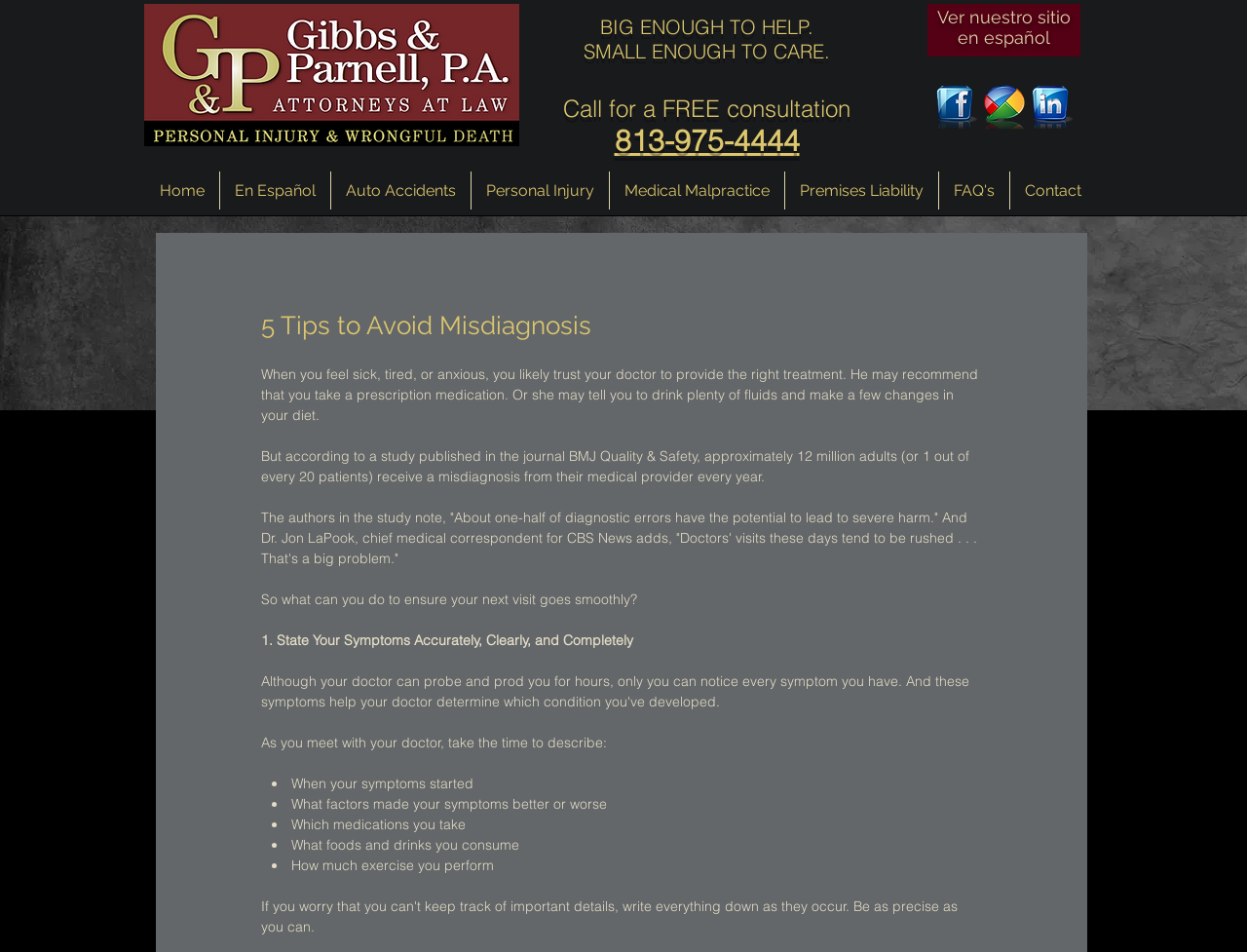Respond with a single word or short phrase to the following question: 
What is the topic of the article on the webpage?

Misdiagnosis